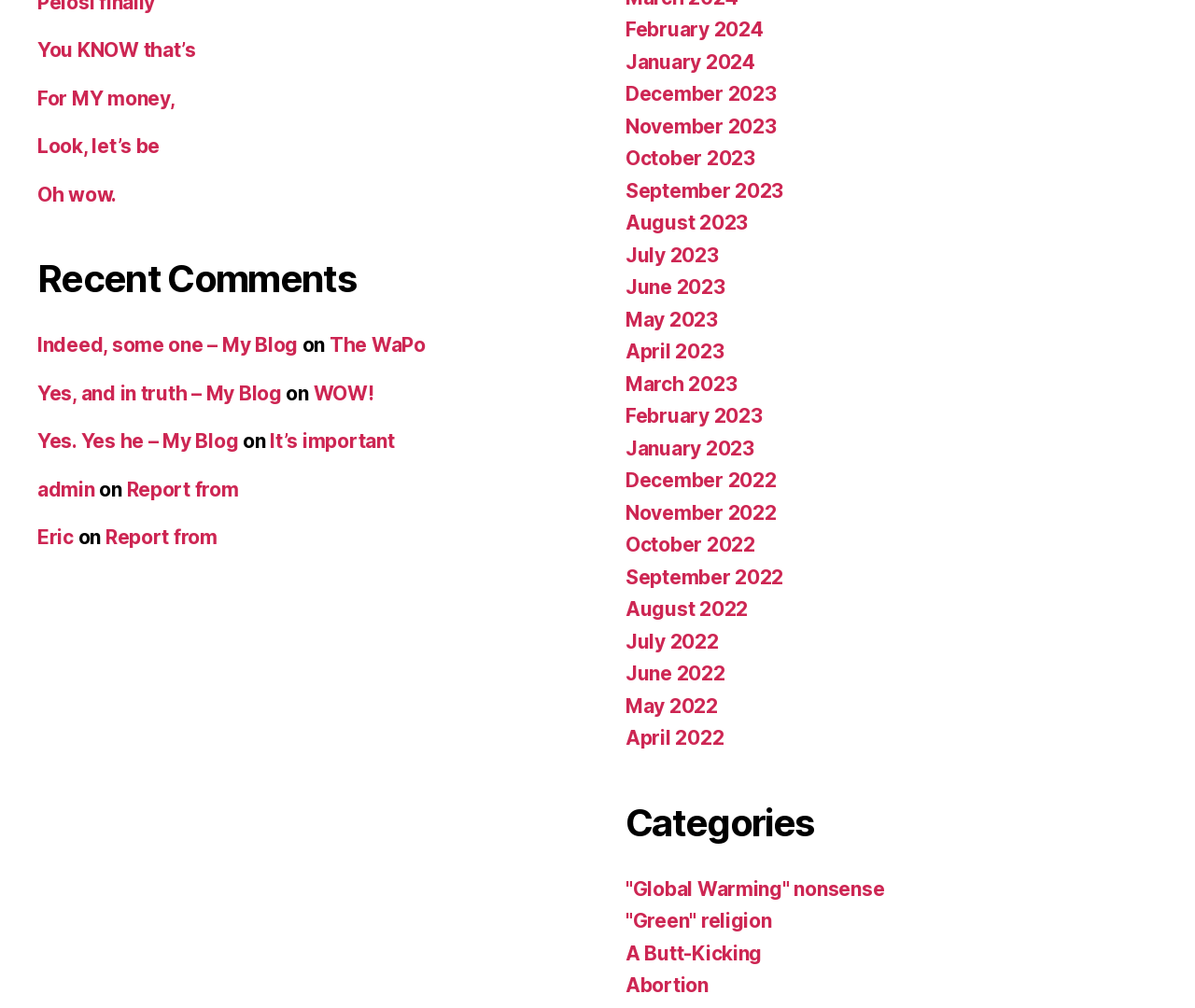Find the bounding box coordinates for the HTML element described in this sentence: "July 2023". Provide the coordinates as four float numbers between 0 and 1, in the format [left, top, right, bottom].

[0.523, 0.241, 0.601, 0.264]